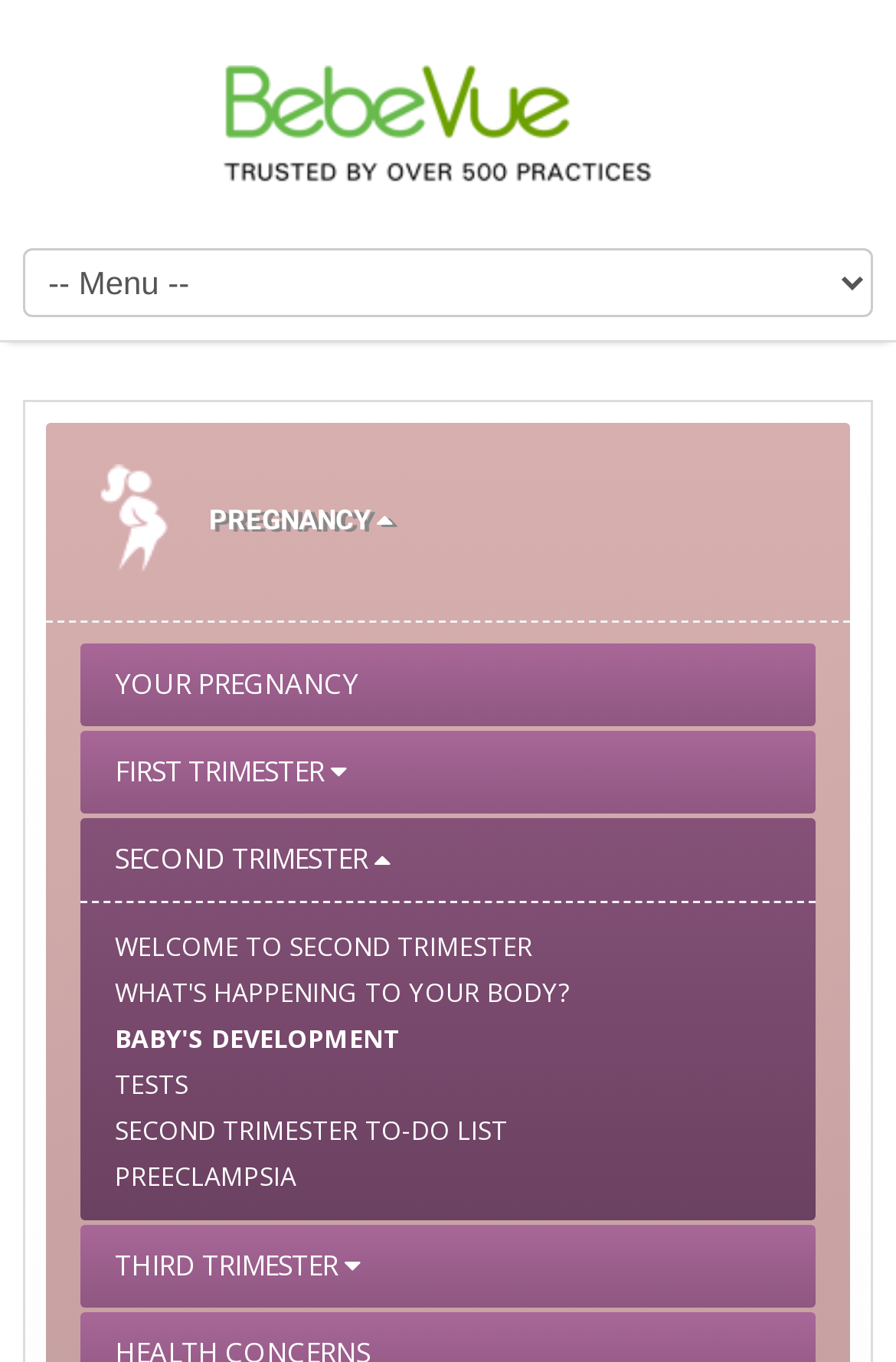Please specify the bounding box coordinates of the area that should be clicked to accomplish the following instruction: "access August 2021". The coordinates should consist of four float numbers between 0 and 1, i.e., [left, top, right, bottom].

None